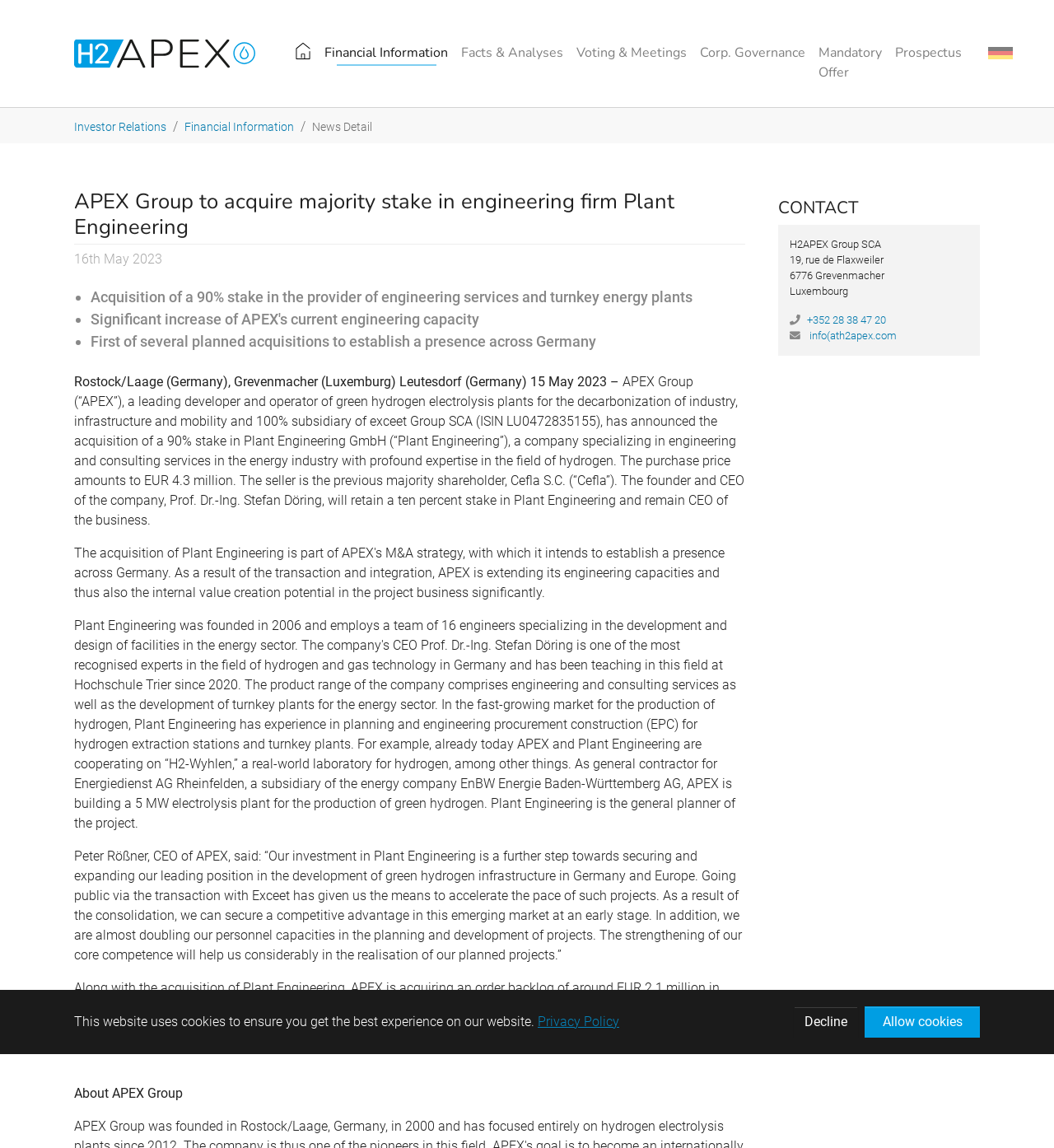Give a concise answer of one word or phrase to the question: 
Who is the CEO of APEX?

Peter Rößner